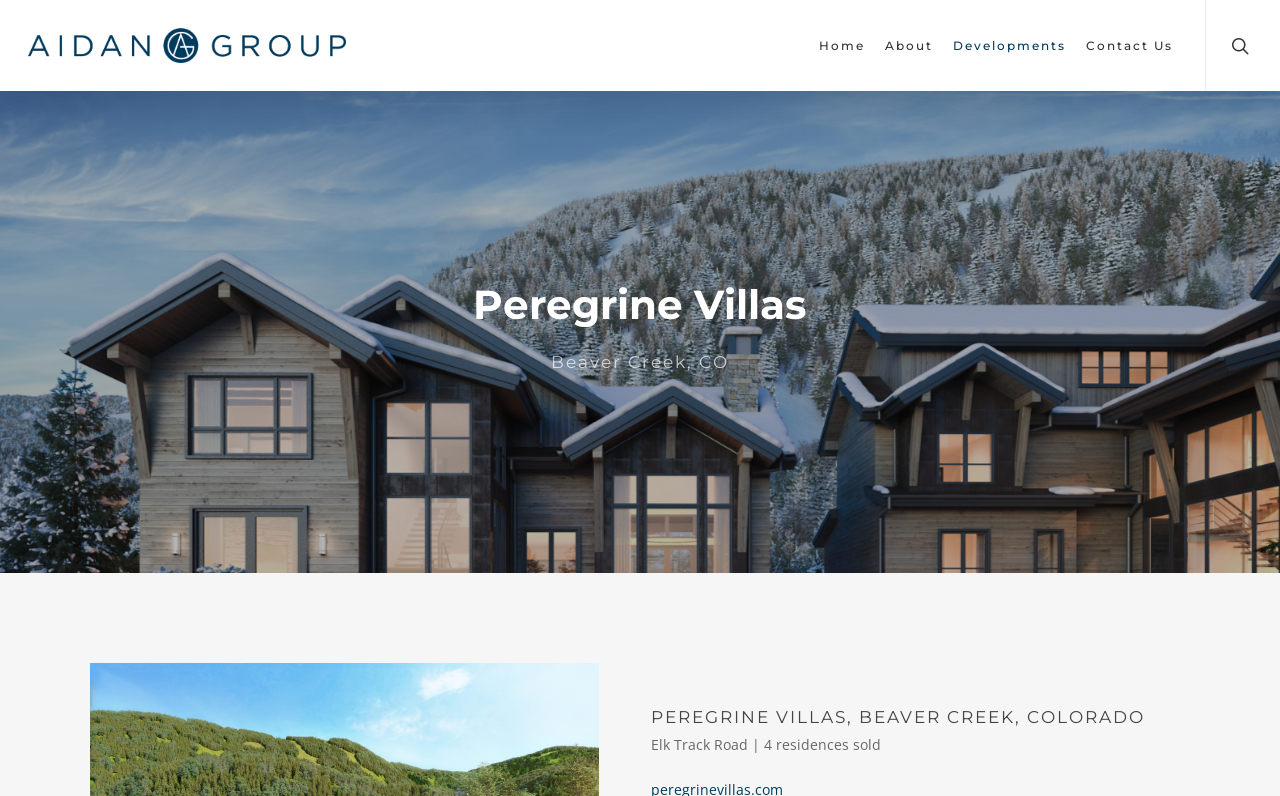What is the name of the road where Peregrine Villas is located?
Look at the screenshot and respond with one word or a short phrase.

Elk Track Road